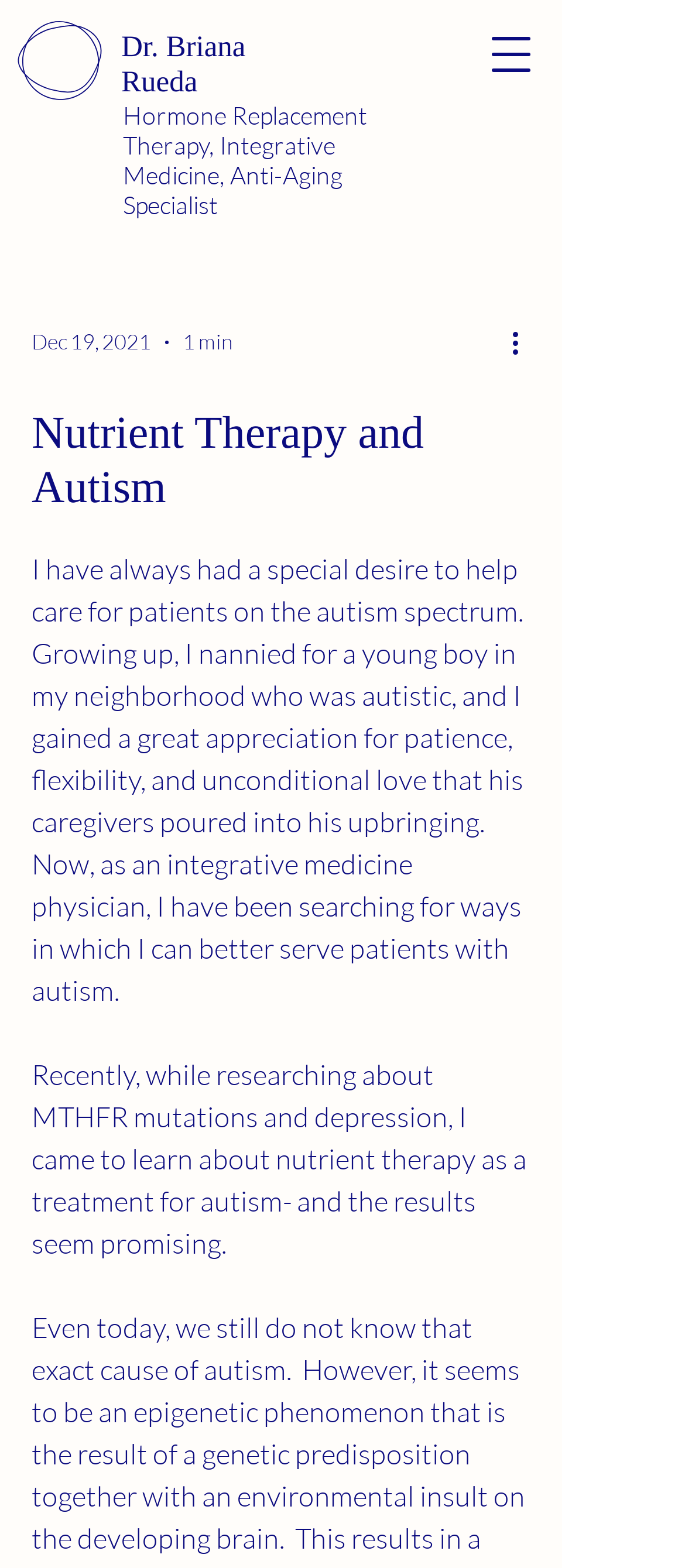What is the doctor's specialty?
Your answer should be a single word or phrase derived from the screenshot.

Integrative Medicine